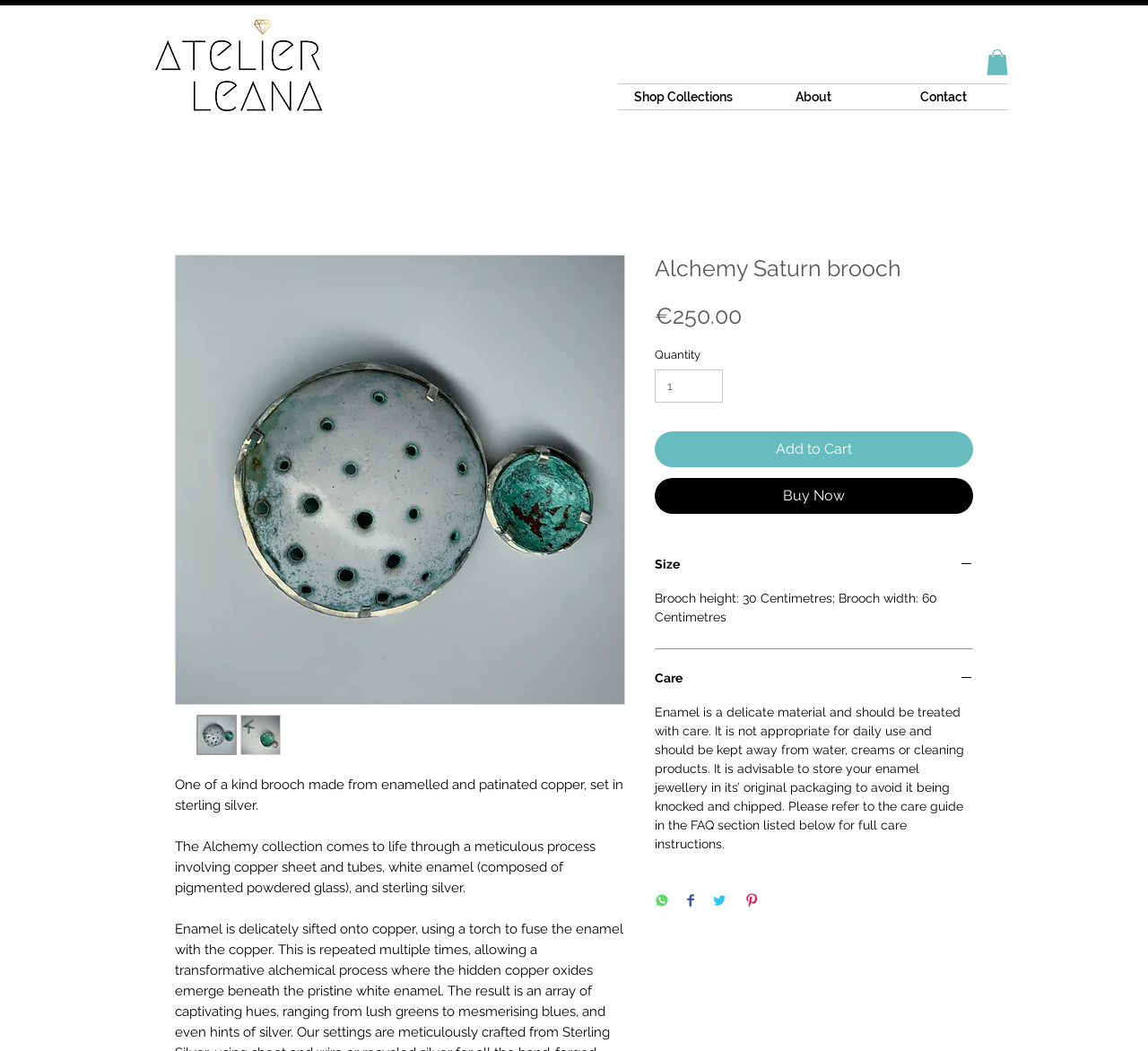Please identify the bounding box coordinates of the element on the webpage that should be clicked to follow this instruction: "Check the professor's email". The bounding box coordinates should be given as four float numbers between 0 and 1, formatted as [left, top, right, bottom].

None